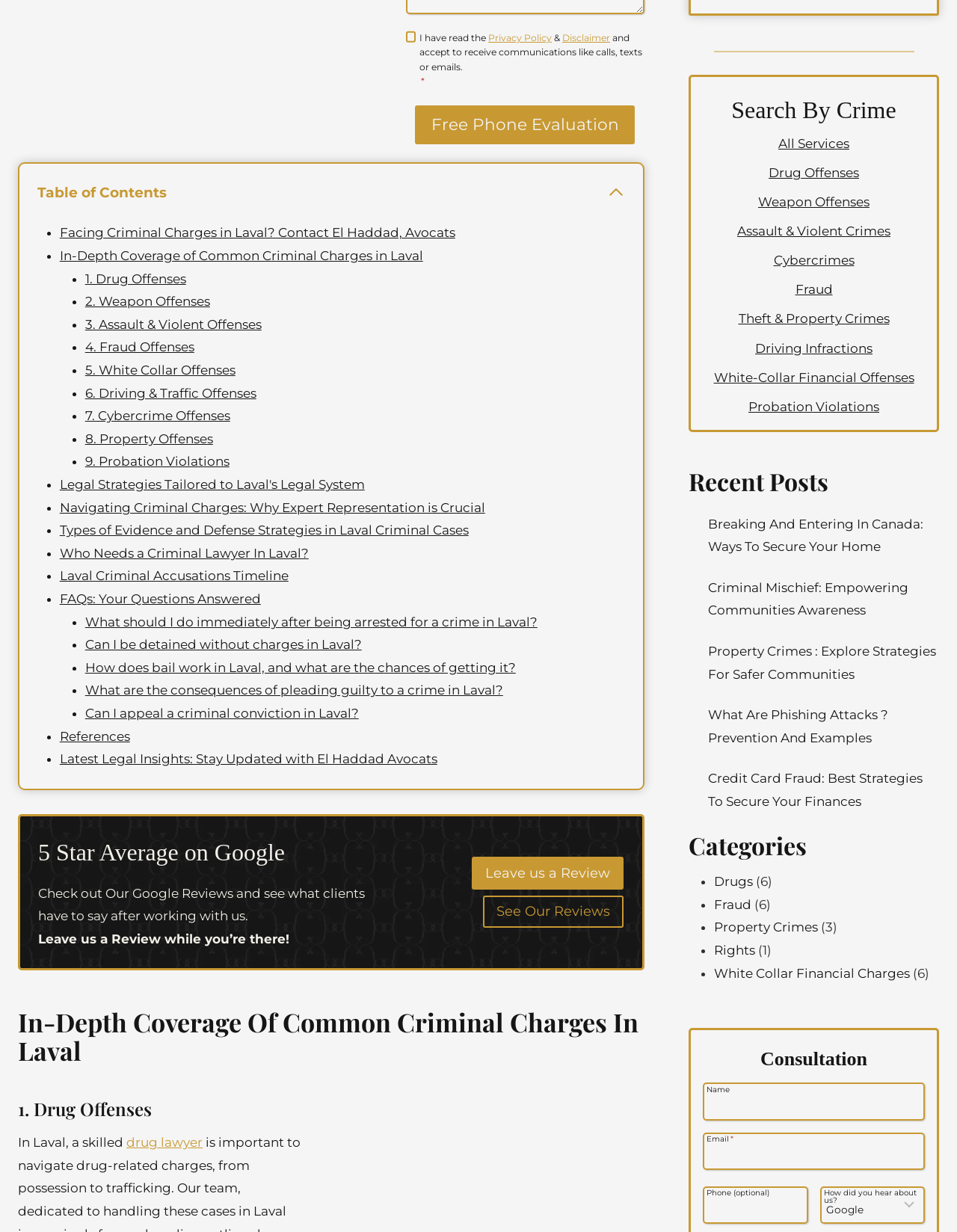Indicate the bounding box coordinates of the element that needs to be clicked to satisfy the following instruction: "Read about 'Facing Criminal Charges in Laval'". The coordinates should be four float numbers between 0 and 1, i.e., [left, top, right, bottom].

[0.062, 0.183, 0.476, 0.195]